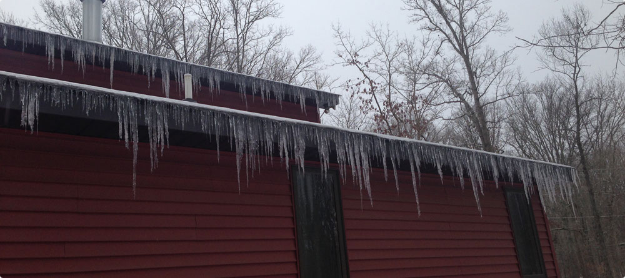Give a detailed account of the contents of the image.

The image captures a winter scene featuring a rustic red building topped with long, sharp icicles hanging from its roof. The icicles, formed by dripping water that has frozen in freezing temperatures, glisten in the chilly light, creating a striking contrast against the deep red walls of the structure. In the background, trees devoid of leaves hint at the cold, stark winter landscape, with a gray sky suggesting the possibility of more snow or a lingering chill. This evocative scene illustrates the beauty and harshness of winter, emphasizing the need for warmth and protection, especially for the animals, as mentioned in the larger context of caring for chickens during frigid conditions.